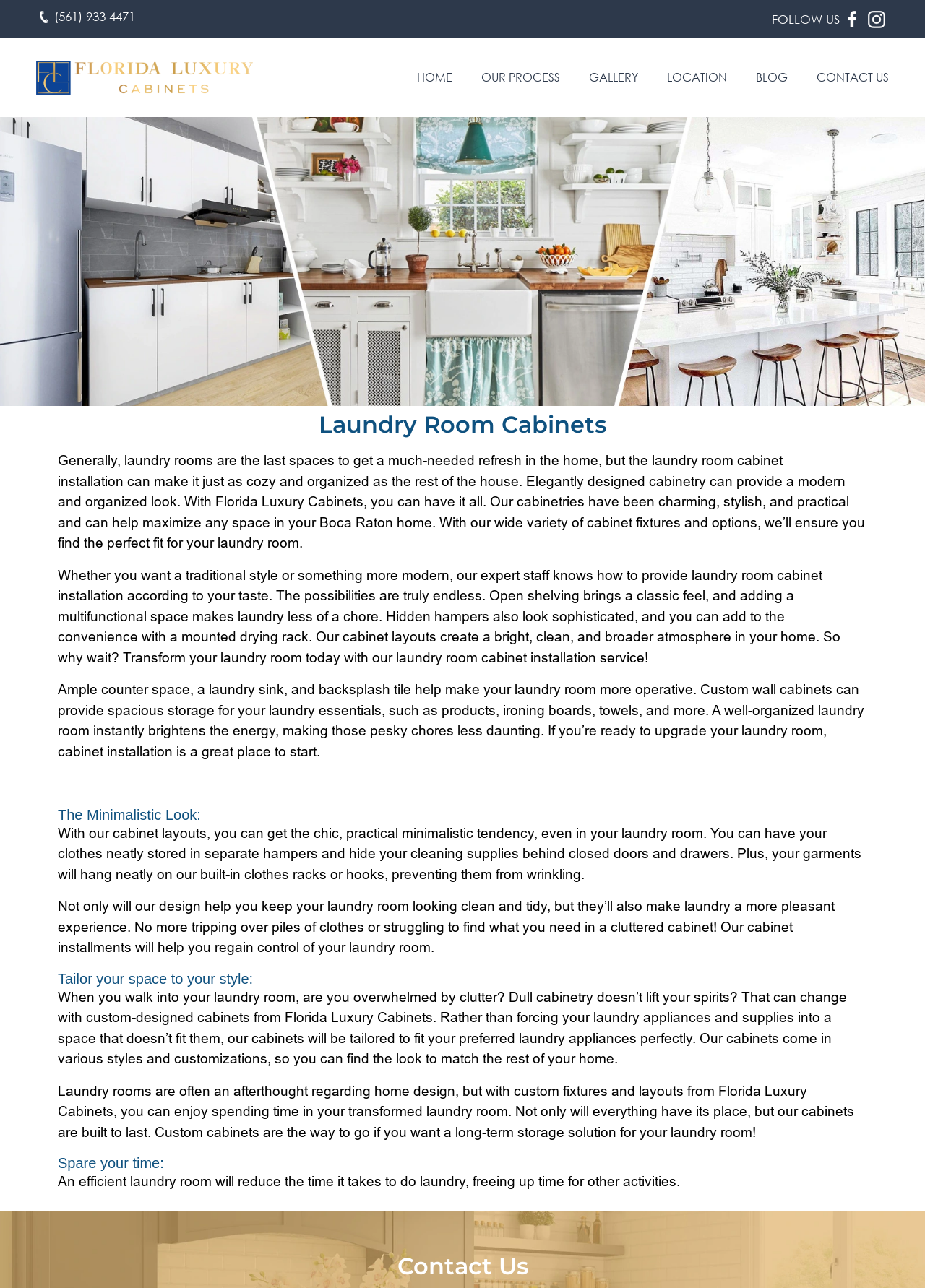Please identify the bounding box coordinates of the element's region that needs to be clicked to fulfill the following instruction: "Call the phone number". The bounding box coordinates should consist of four float numbers between 0 and 1, i.e., [left, top, right, bottom].

[0.059, 0.007, 0.146, 0.019]